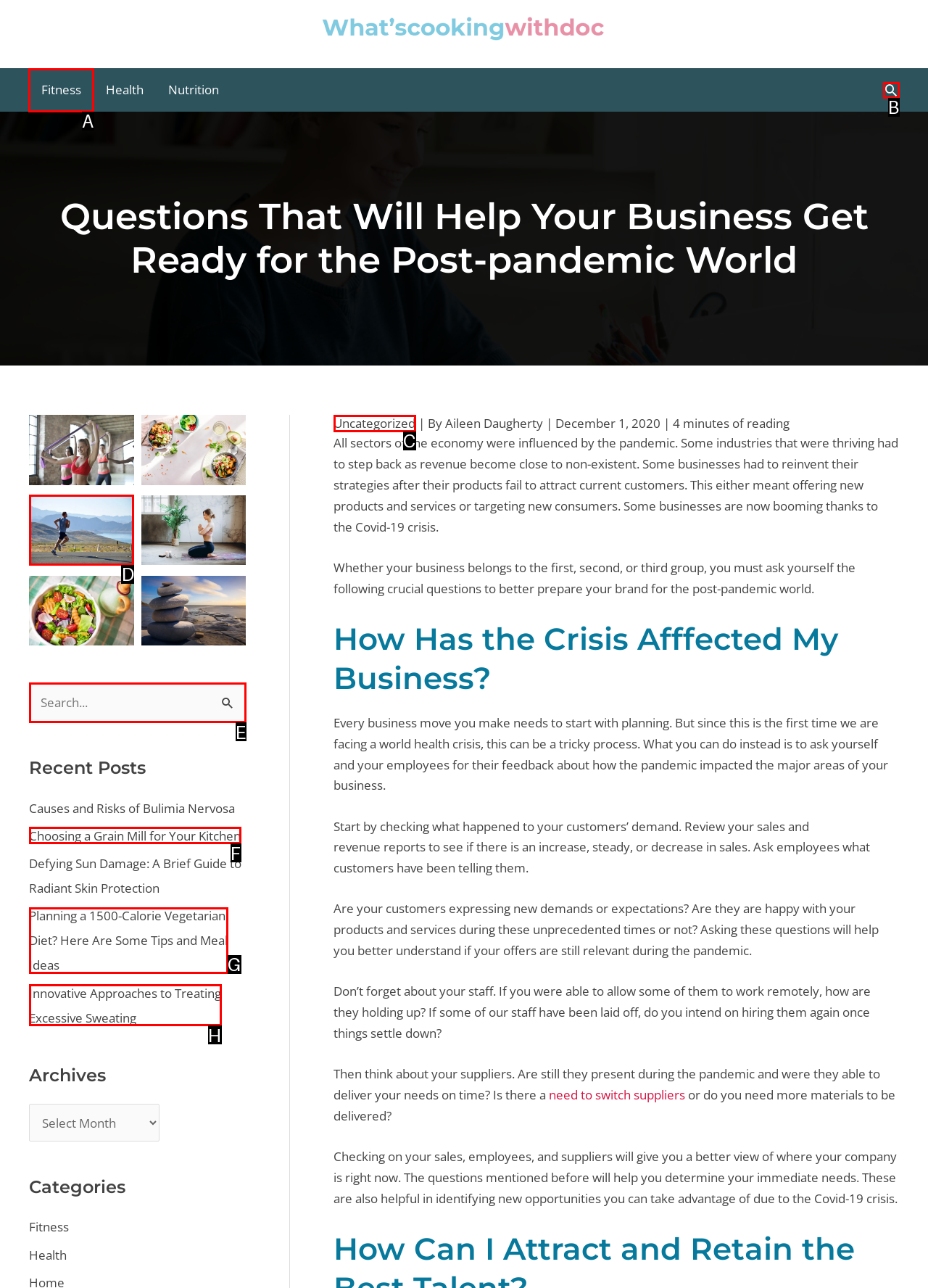Determine the appropriate lettered choice for the task: Click the 'Fitness' link. Reply with the correct letter.

A